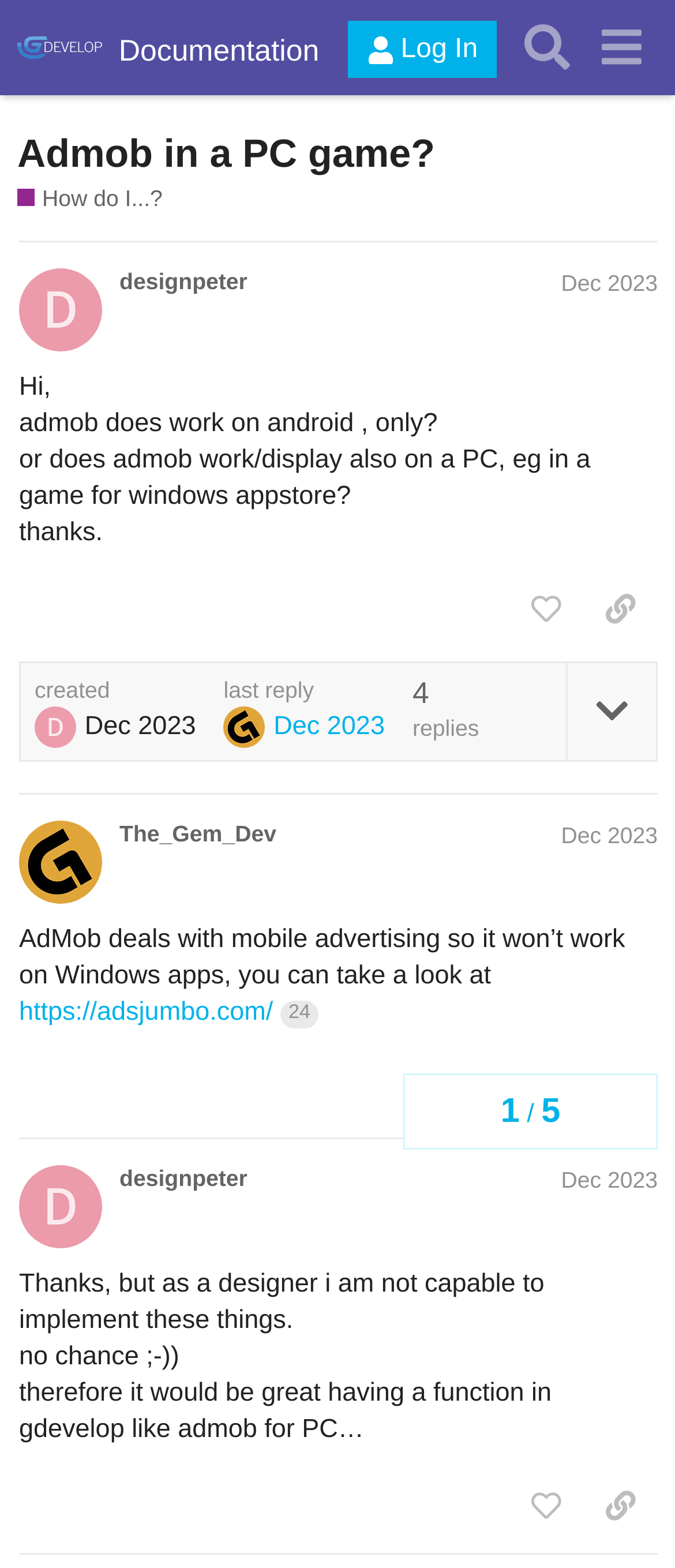Offer a comprehensive description of the webpage’s content and structure.

This webpage is a forum discussion on the topic "Admob in a PC game?" on the GDevelop Forum. At the top, there is a header section with a logo and links to "GDevelop Forum", "Documentation", and a "Log In" button. Below the header, there is a search bar and a menu button.

The main content of the page is divided into three sections, each representing a post from a different user. The first post, from "designpeter", asks if Admob works on PC and thanks in advance for any help. The post is followed by buttons to like the post, copy a link to the post, and expand the topic details.

The second post, from "The_Gem_Dev", responds to the initial question, stating that Admob deals with mobile advertising and won't work on Windows apps. The post includes a link to an external website and has buttons to like the post and copy a link to the post.

The third post, again from "designpeter", thanks the previous respondent but expresses the need for a function in GDevelop similar to Admob for PC. This post also has buttons to like the post and copy a link to the post.

Throughout the page, there are various links, buttons, and text elements, including headings, static text, and generic text. The layout is organized, with each post section clearly separated from the others.